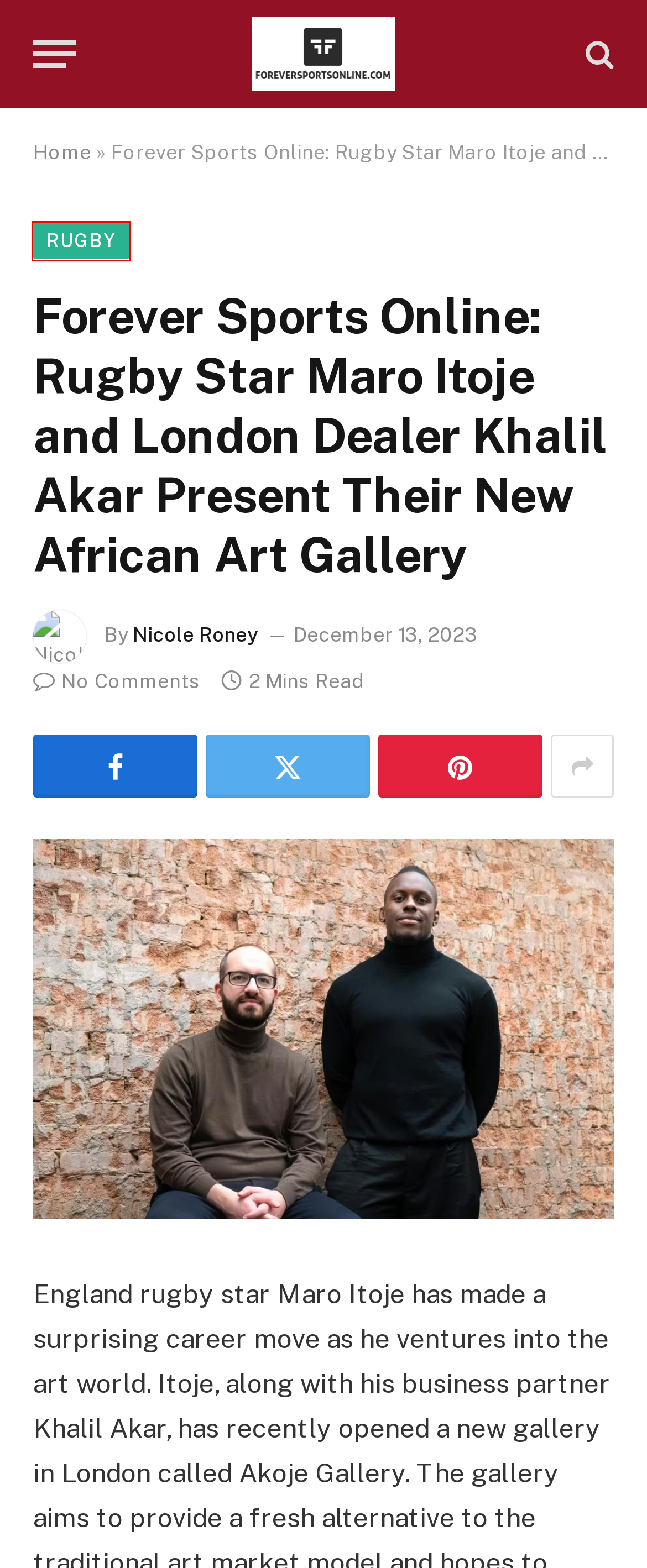A screenshot of a webpage is given, featuring a red bounding box around a UI element. Please choose the webpage description that best aligns with the new webpage after clicking the element in the bounding box. These are the descriptions:
A. ThemeSphere - Premium WordPress Themes
B. About Us - foreversportsonline.com
C. August 2023 - foreversportsonline.com
D. Rugby Archives - foreversportsonline.com
E. Nicole Roney, Author at foreversportsonline.com
F. foreversportsonline.com - Where Knowledge Meets Current Affairs
G. Rugby players punch leaves King Charles shocked - foreversportsonline.com
H. Jalen Brunson Shines in Game 5, Tyrese Haliburtons Performance - foreversportsonline.com

D